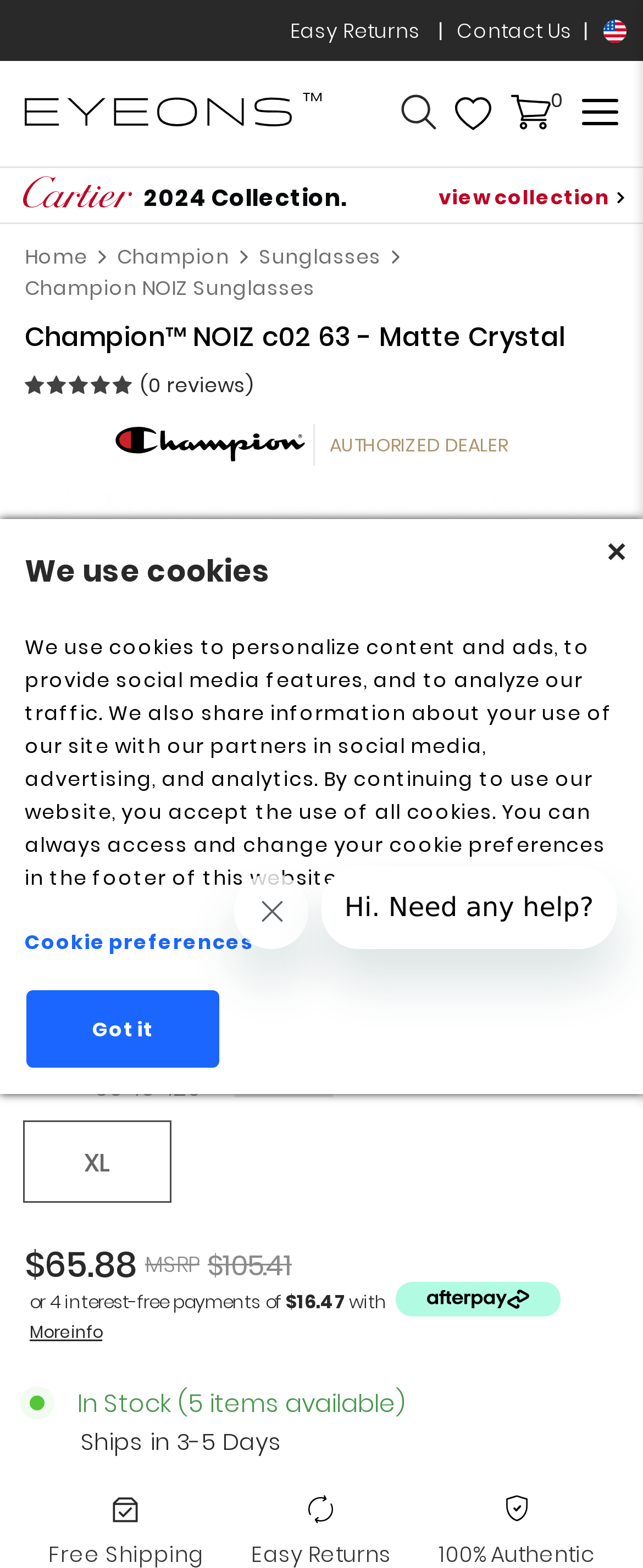Please identify the bounding box coordinates of the region to click in order to complete the task: "click on Elegant Themes". The coordinates must be four float numbers between 0 and 1, specified as [left, top, right, bottom].

None